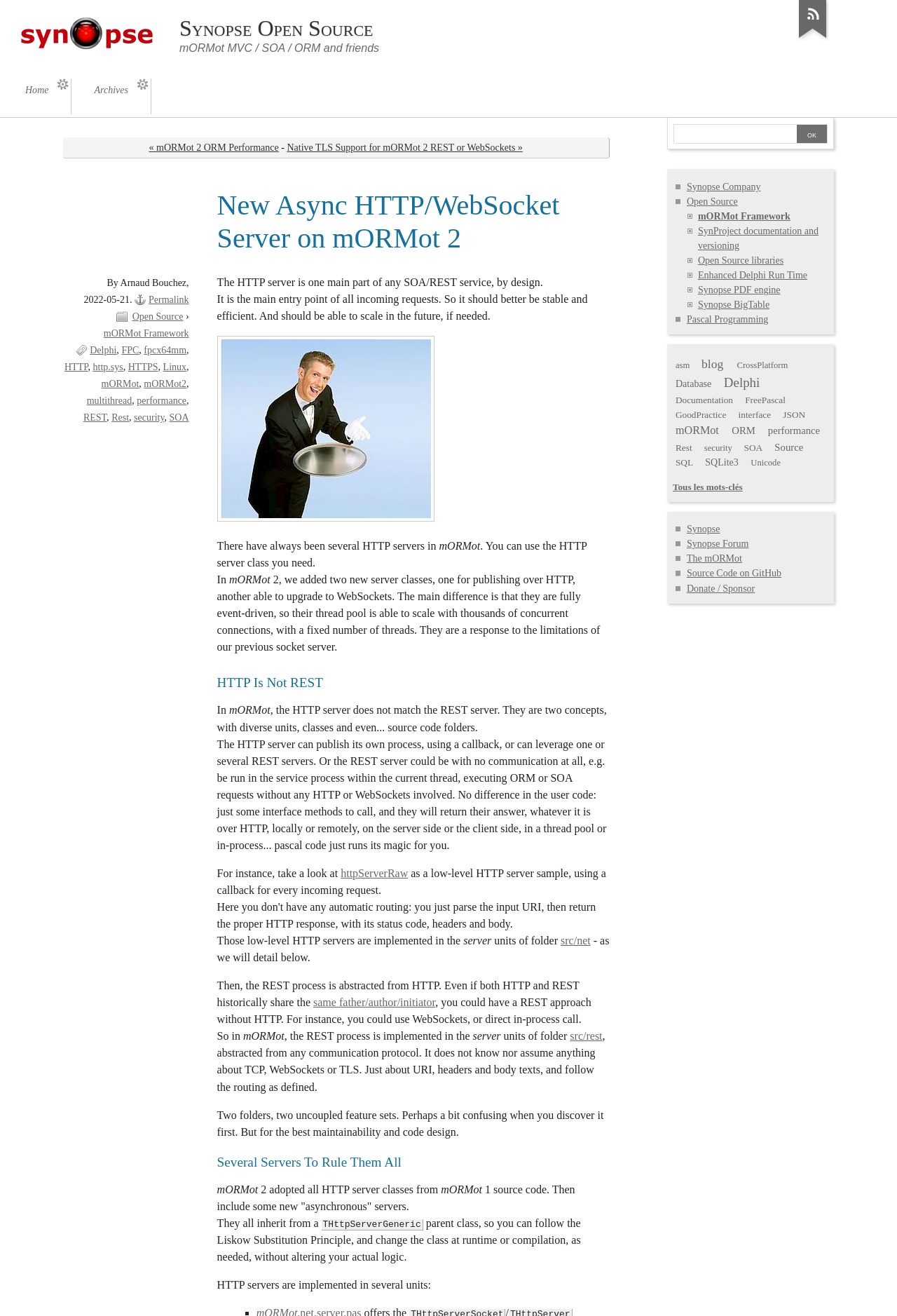Refer to the image and provide a thorough answer to this question:
What is the main topic of this webpage?

Based on the webpage content, the main topic is about the HTTP server, specifically the new async HTTP/WebSocket server on mORMot 2, which is a part of the Synopse Open Source project.